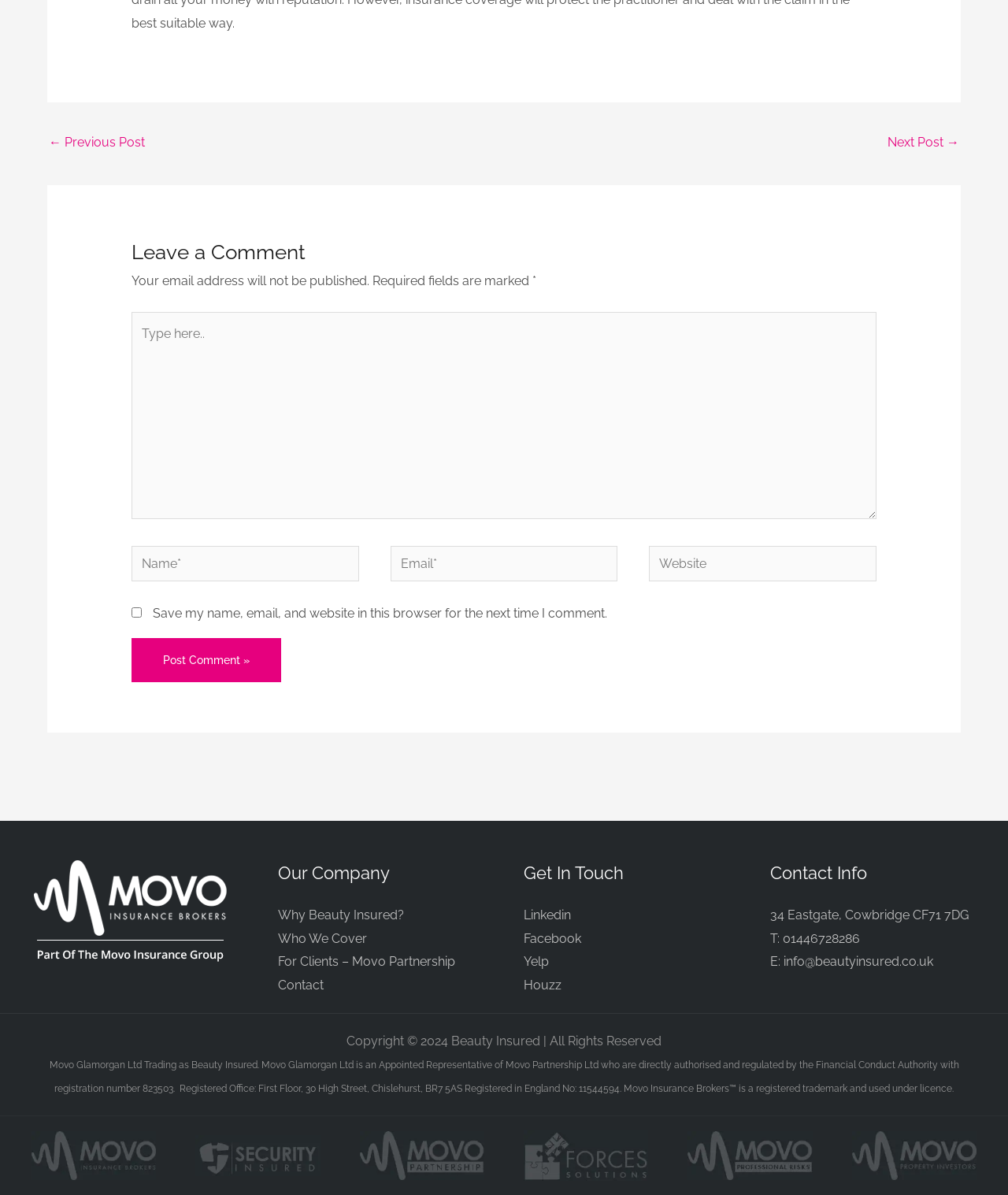Pinpoint the bounding box coordinates of the clickable area necessary to execute the following instruction: "Visit Our Company". The coordinates should be given as four float numbers between 0 and 1, namely [left, top, right, bottom].

[0.275, 0.759, 0.4, 0.772]